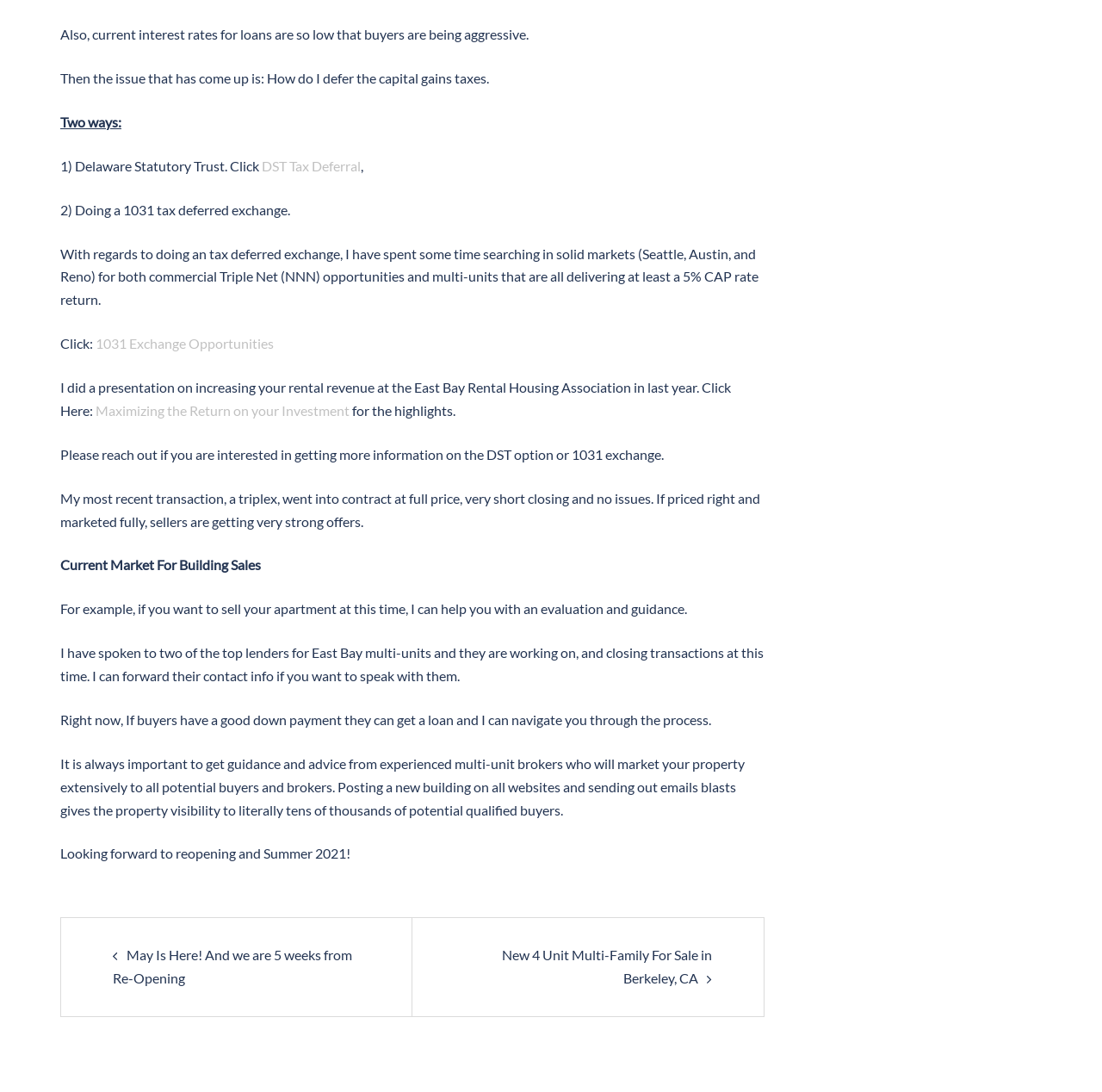Please answer the following question using a single word or phrase: What is the current state of the market?

Buyers are being aggressive